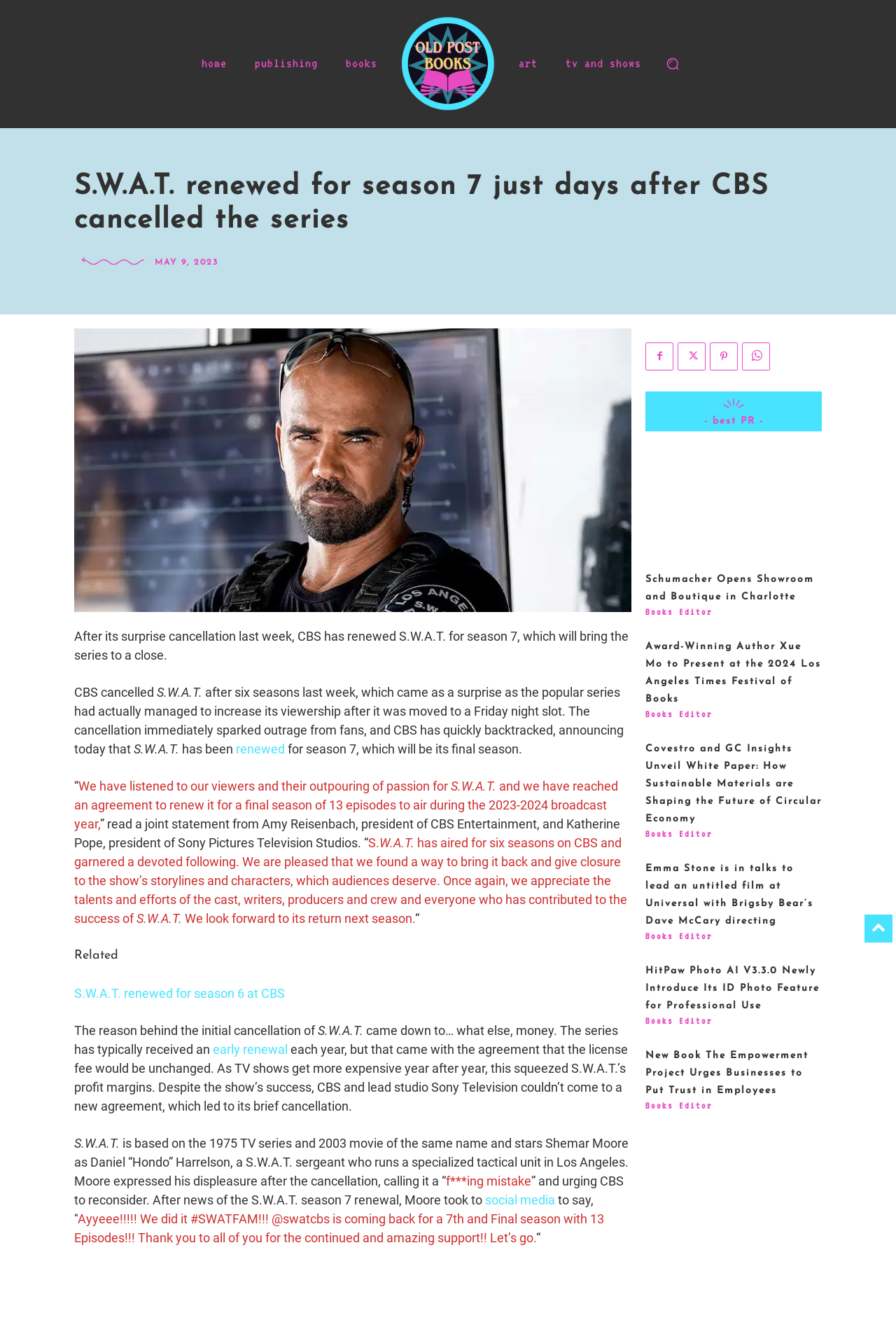Specify the bounding box coordinates of the area to click in order to follow the given instruction: "visit social media."

[0.541, 0.903, 0.62, 0.915]